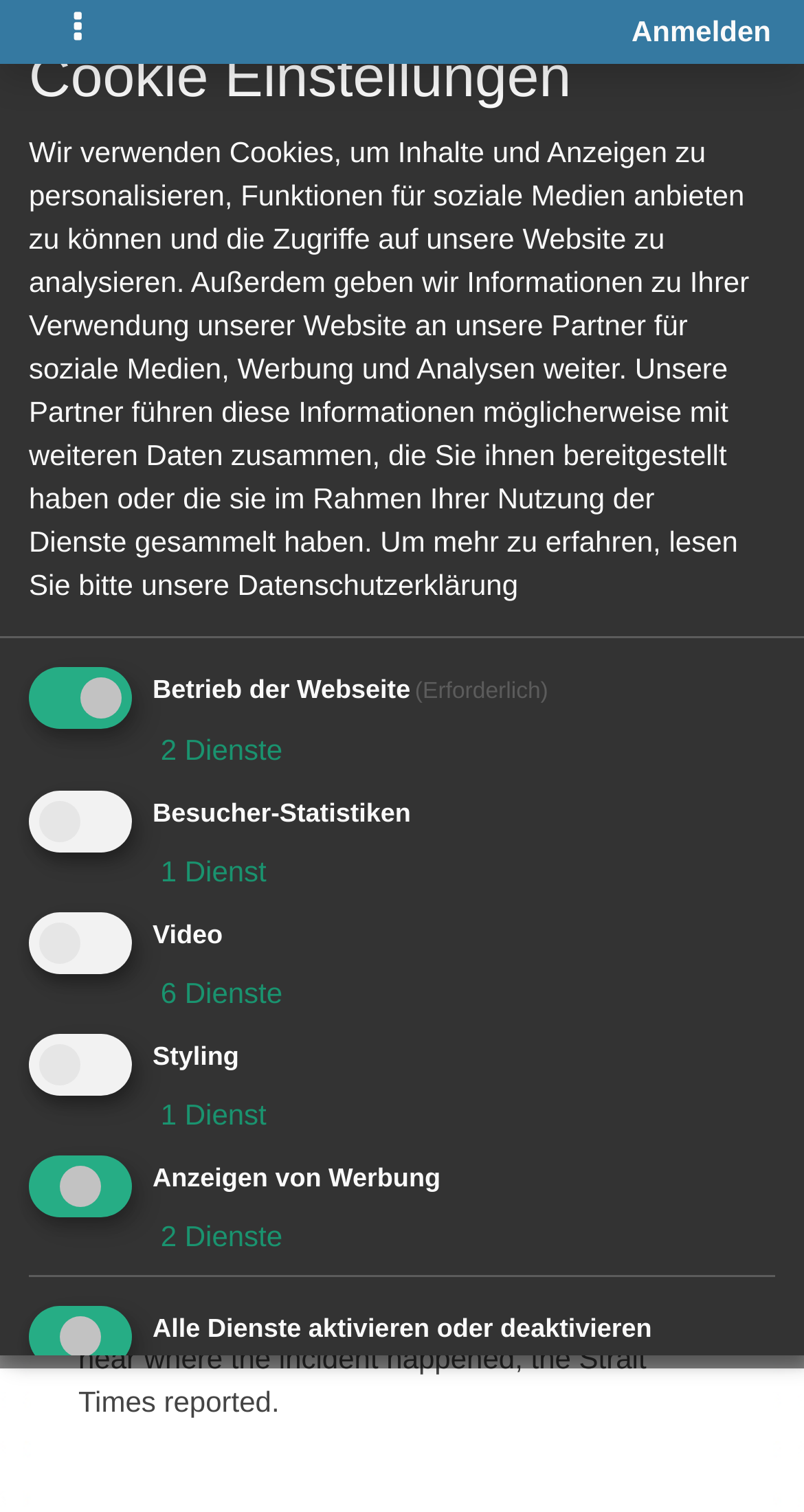What is the type of shoe mentioned in the article?
Provide a detailed and extensive answer to the question.

I found the type of shoe mentioned in the article by looking at the link elements with the text 'Herre PSNY x Nike Air Force 1 High Sko Hvid' and 'Herre Nike Air Force 1 Low CMFT BHM Equality Sko Sort'. These links likely represent different types of shoes, and the common phrase 'Nike Air Force 1' suggests that this is the type of shoe being mentioned.